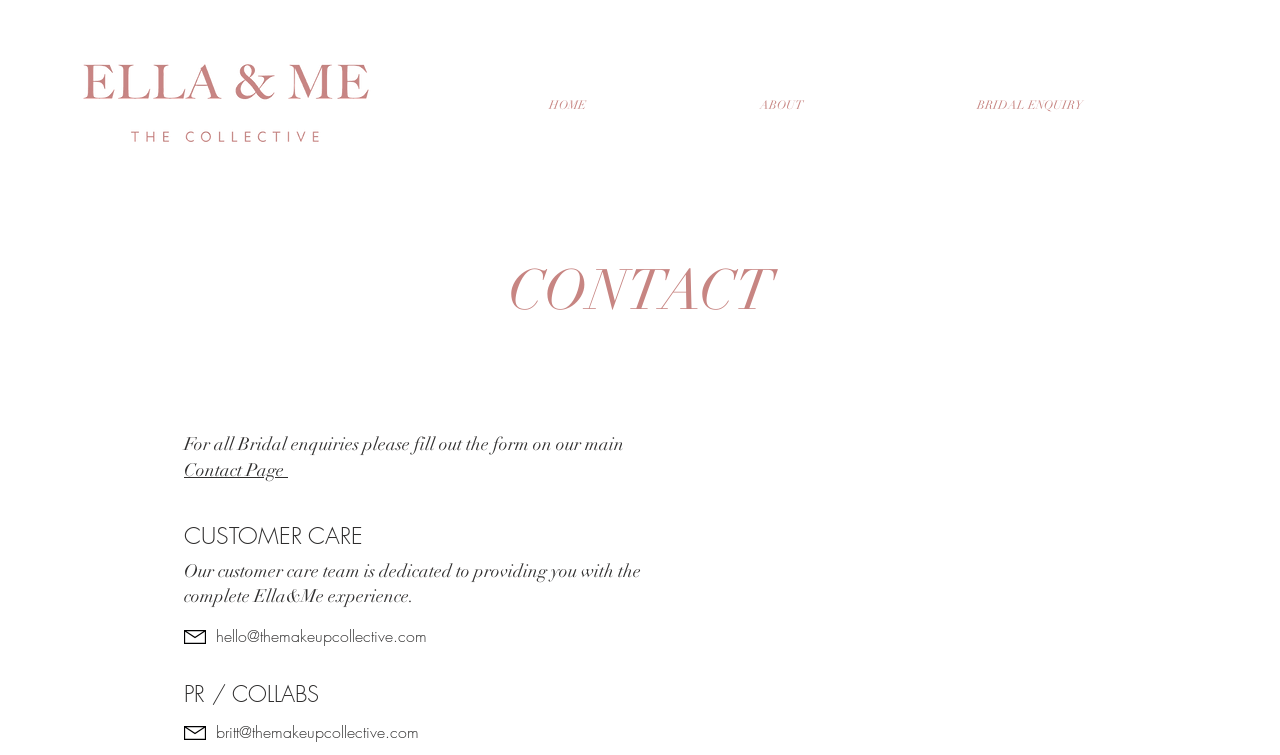Provide an in-depth description of the elements and layout of the webpage.

The webpage is about contacting Ella&Me Collective. At the top left corner, there is a logo image. Below the logo, a navigation menu is situated, spanning across the top of the page, containing four links: "HOME", "ABOUT", "BRIDAL ENQUIRY", and "CONTACT". 

The main content of the page is divided into three sections. The first section, located at the top center of the page, is headed by "CONTACT" and provides information about bridal enquiries, instructing visitors to fill out a form on the main contact page, which is linked below the text.

The second section, situated below the first one, is headed by "CUSTOMER CARE" and describes the team's dedication to providing a complete Ella&Me experience. An email address, "hello@themakeupcollective.com", is provided for customer care inquiries.

The third section, located at the bottom center of the page, is headed by "PR / COLLABS" and provides an email address, "britt@themakeupcollective.com", for PR and collaboration inquiries.